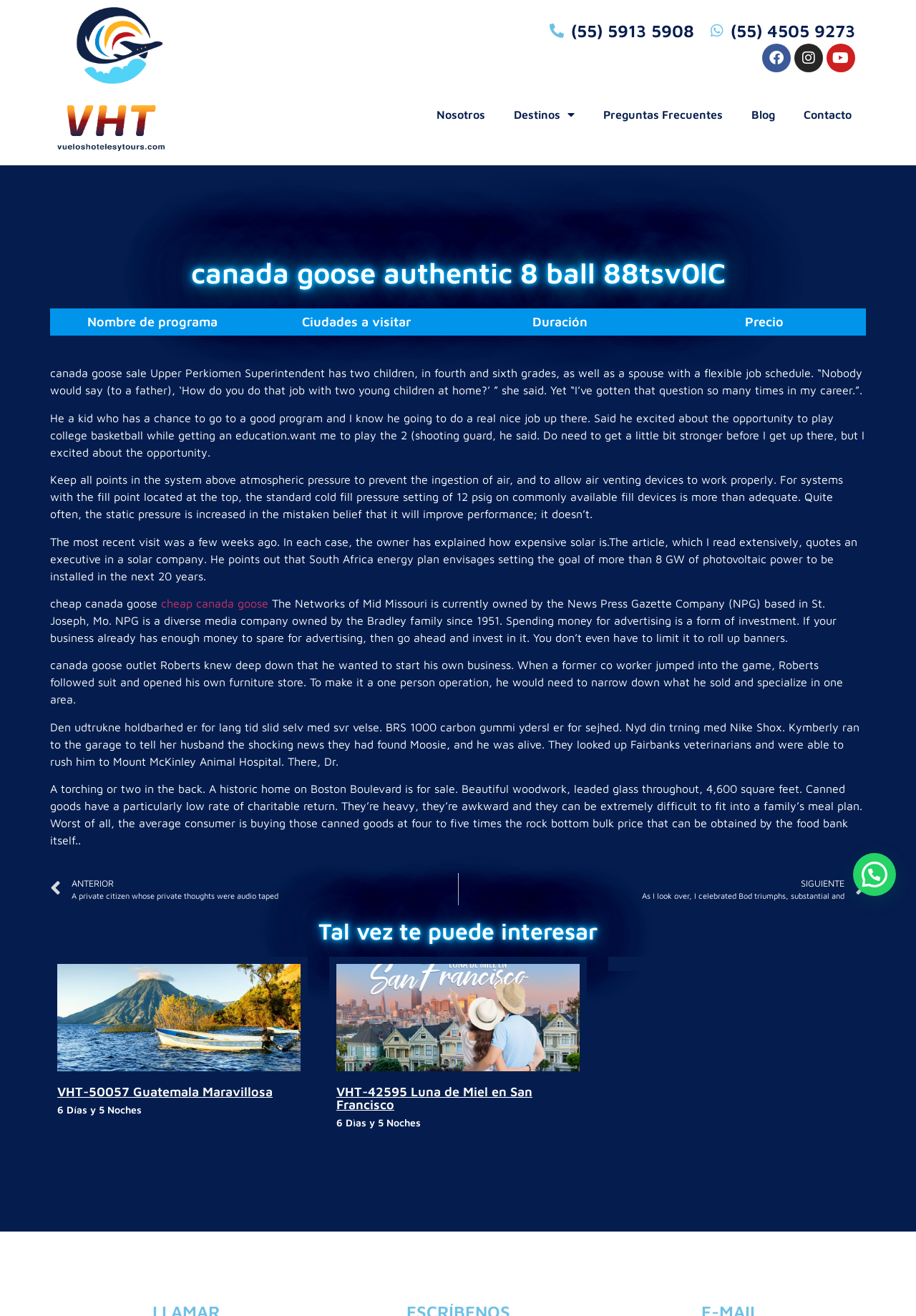What is the link text at the bottom left?
Give a single word or phrase as your answer by examining the image.

Previo